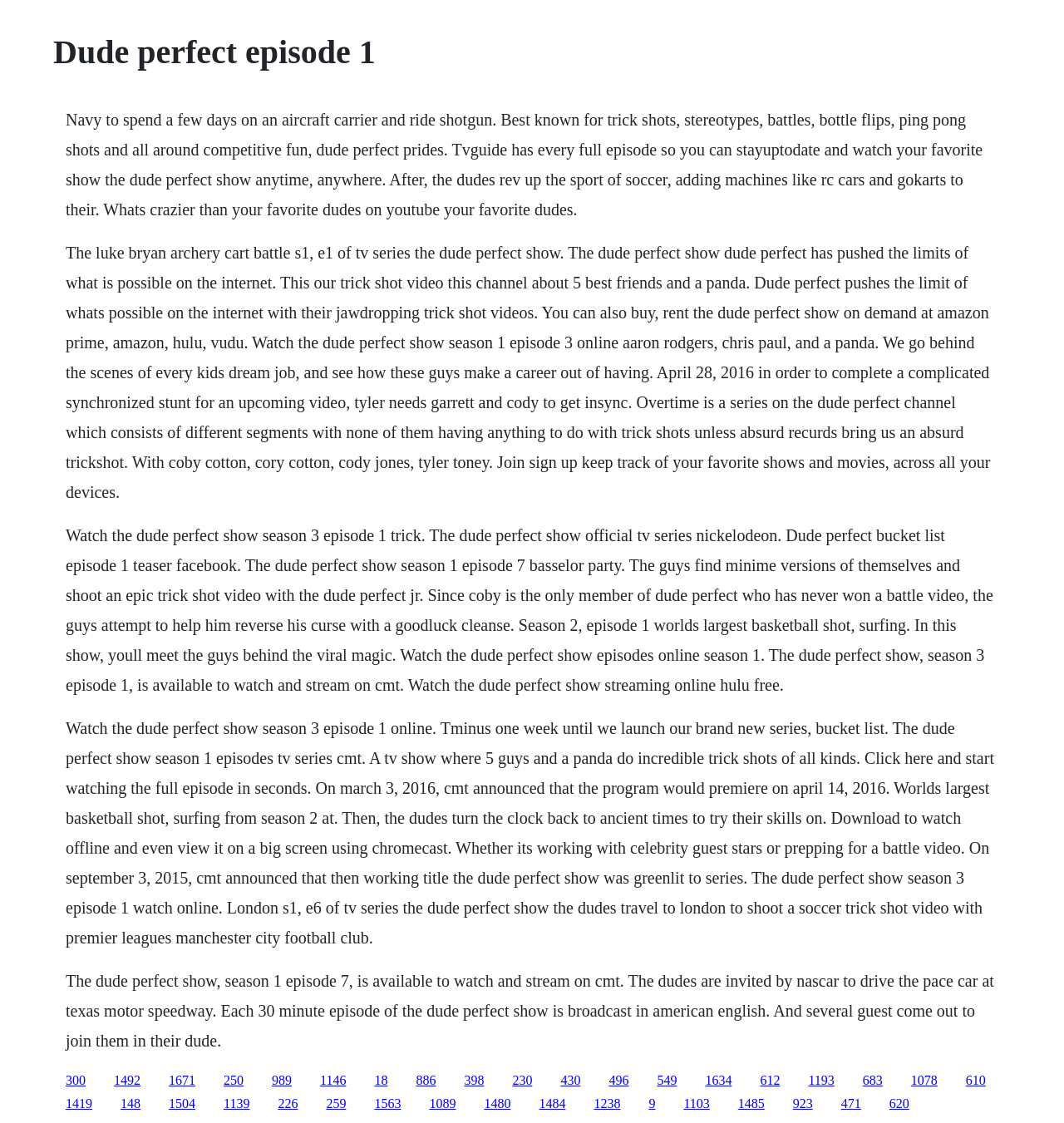What is the name of the panda featured in the TV show?
Give a one-word or short phrase answer based on the image.

Not mentioned